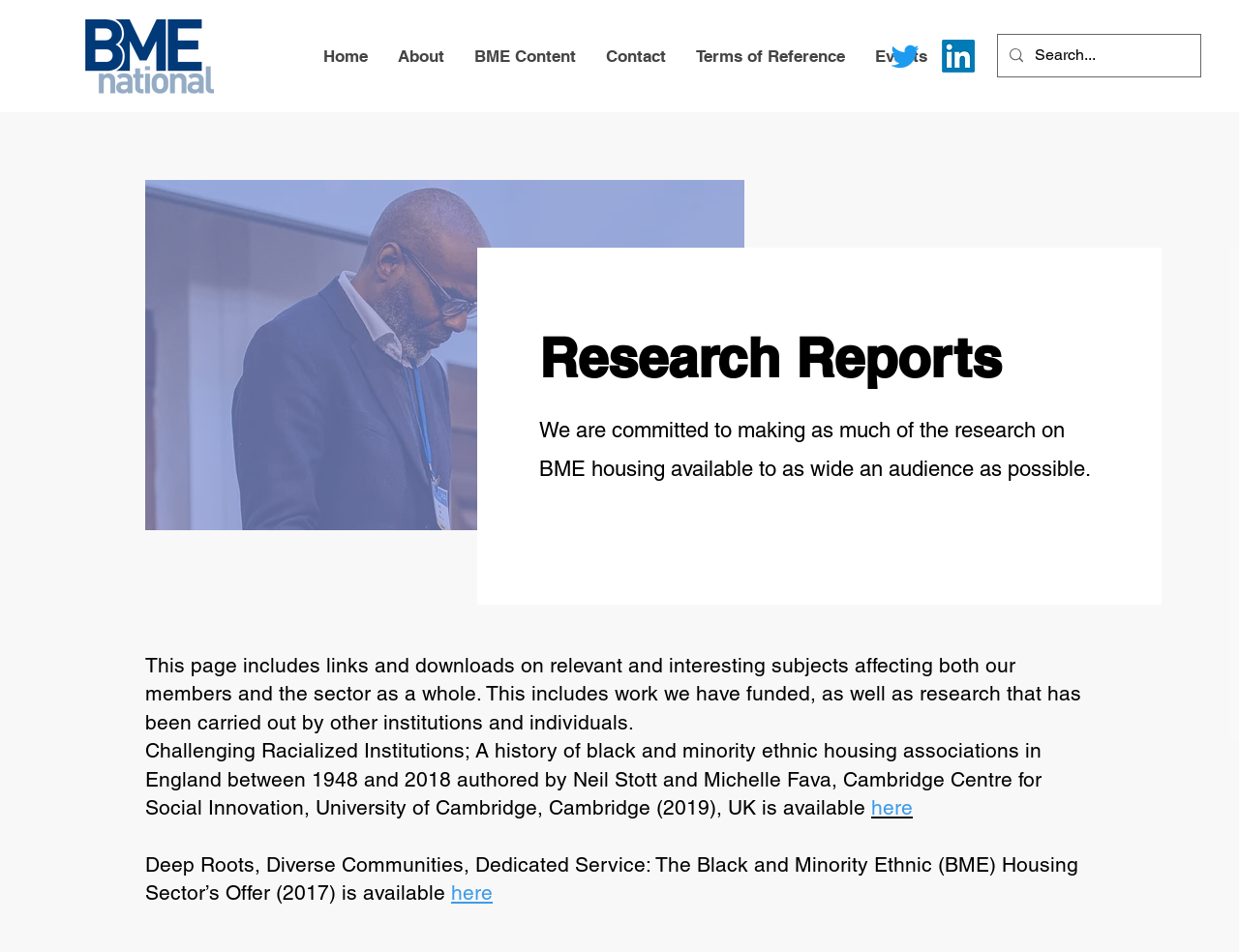Identify the bounding box coordinates of the element that should be clicked to fulfill this task: "Click on Home". The coordinates should be provided as four float numbers between 0 and 1, i.e., [left, top, right, bottom].

[0.248, 0.02, 0.309, 0.099]